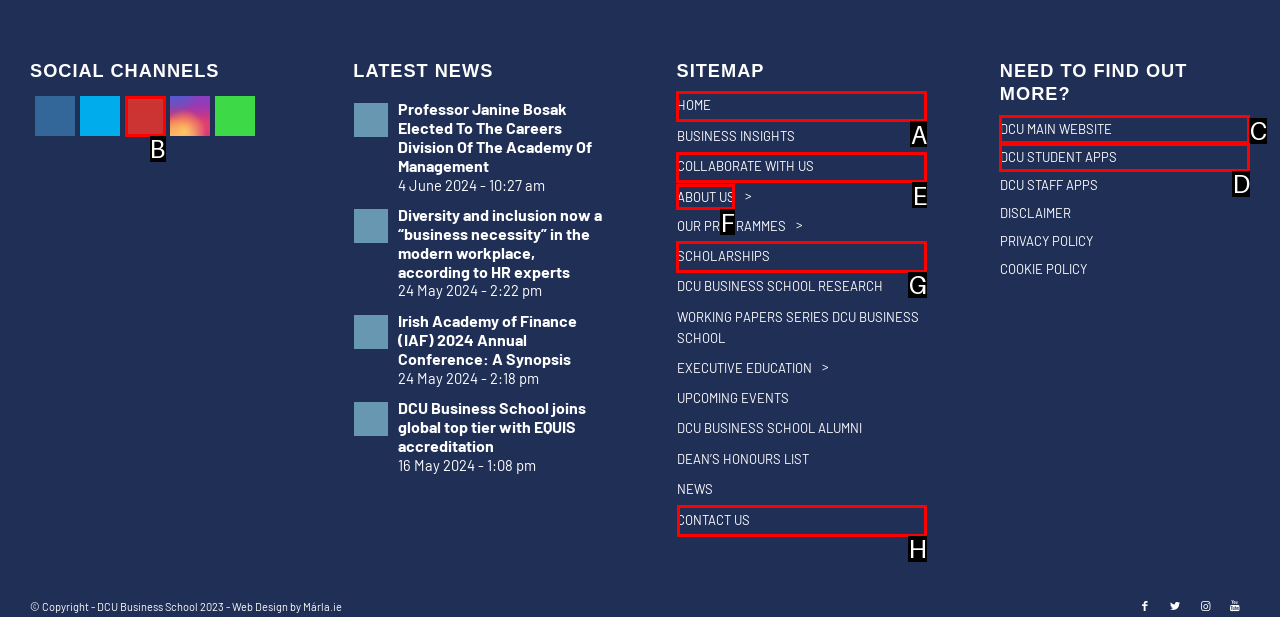For the given instruction: Contact the DCU Business School, determine which boxed UI element should be clicked. Answer with the letter of the corresponding option directly.

H